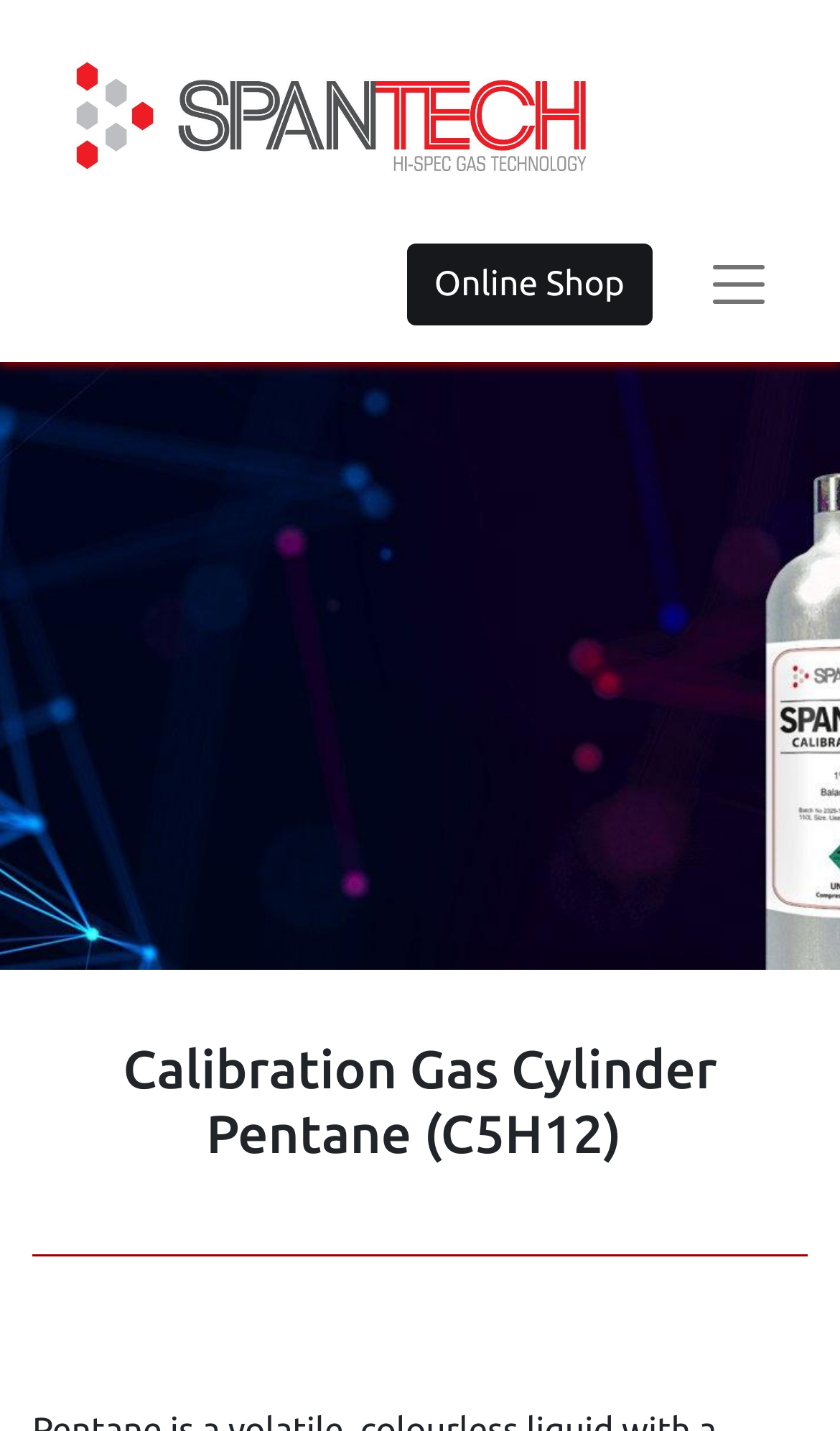Given the webpage screenshot and the description, determine the bounding box coordinates (top-left x, top-left y, bottom-right x, bottom-right y) that define the location of the UI element matching this description: Online Shop

[0.484, 0.17, 0.777, 0.227]